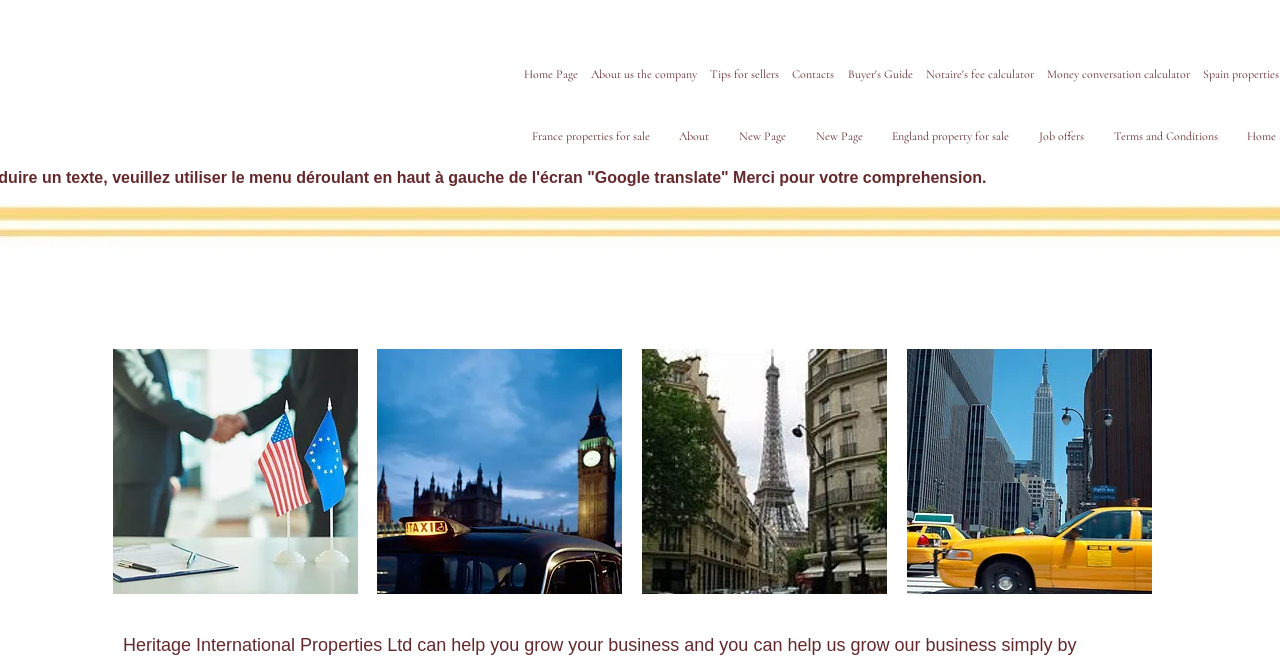Construct a comprehensive description capturing every detail on the webpage.

The webpage is titled "International Agents" and features a background image that spans the entire width of the page and takes up about 39% of the screen from the top. 

At the top left of the page, there is a row of links, including "Home Page", "About us the company", "Tips for sellers", "Contacts", "Buyer's Guide", "Notaire's fee calculator", and "Money conversation calculator". These links are positioned closely together, with "Home Page" at the far left and "Money conversation calculator" at the far right.

Below this row of links, there is another row of links, including "France properties for sale", "About", "New Page" (appearing twice), "England property for sale", "Job offers", and "Terms and Conditions". These links are also positioned closely together, with "France properties for sale" at the far left and "Terms and Conditions" at the far right.